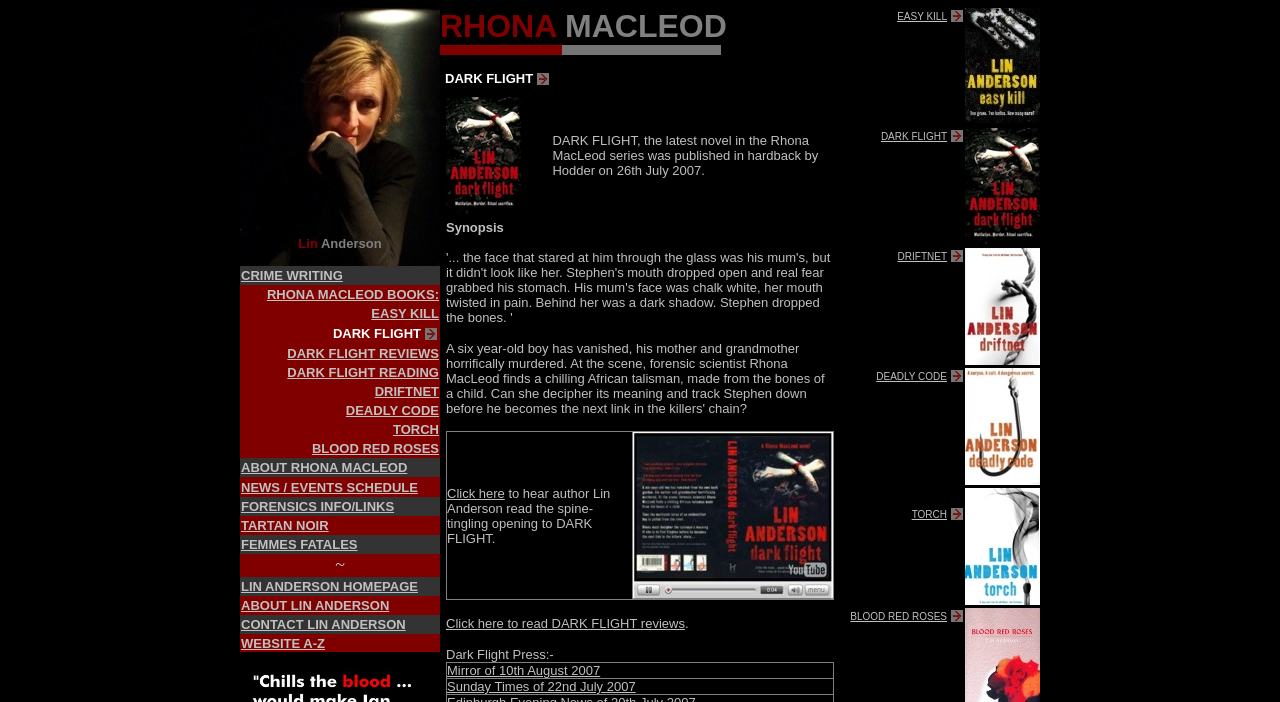Please provide a detailed answer to the question below based on the screenshot: 
What is the author of Dark Flight?

I found the answer by looking at the top of the webpage, where it says 'Rhona MacLeod, Forensic Scientist : Dark Flight by Lin Anderson'. This suggests that Lin Anderson is the author of Dark Flight.